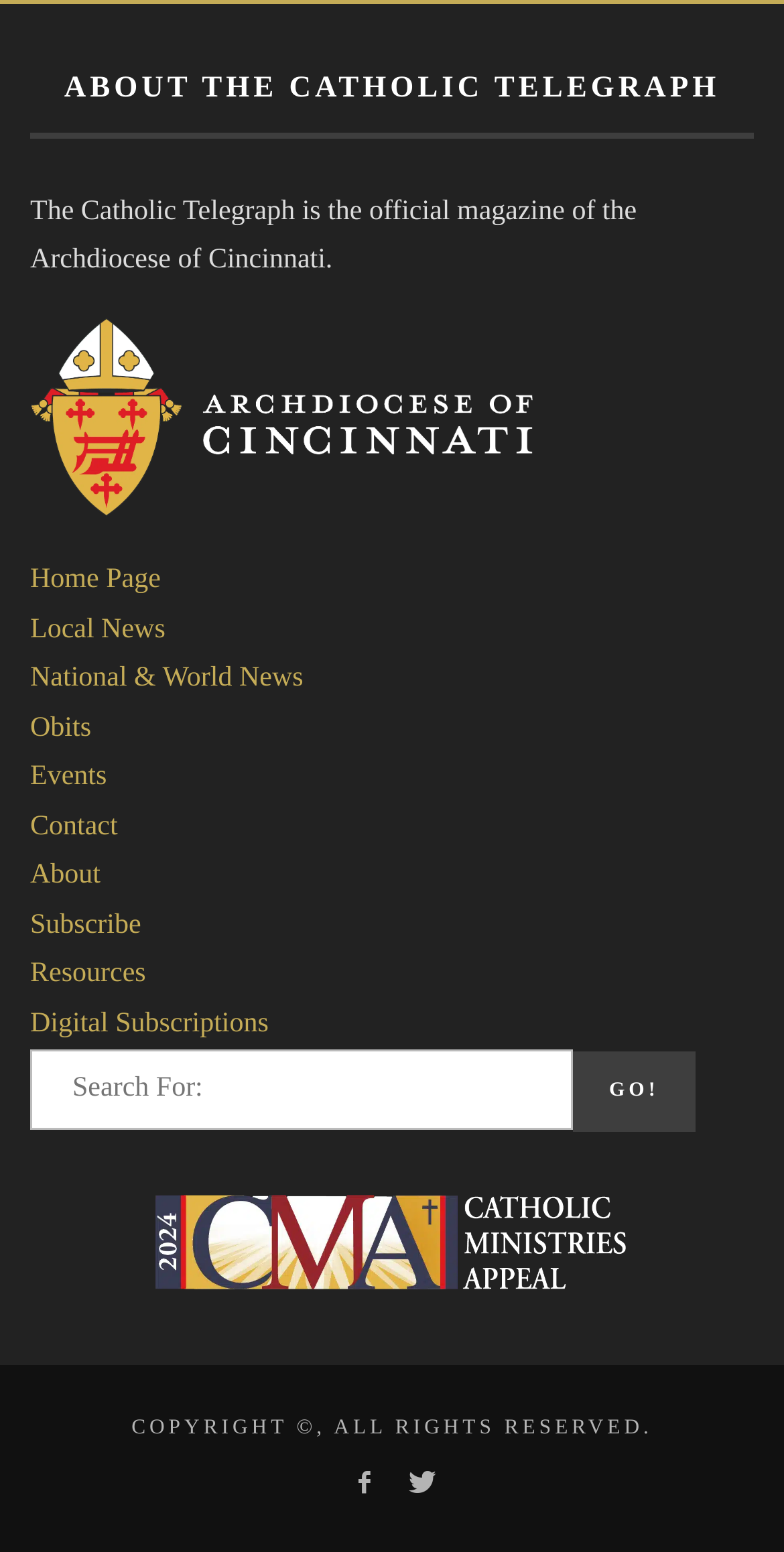Please identify the bounding box coordinates of the region to click in order to complete the task: "Learn more about cookies". The coordinates must be four float numbers between 0 and 1, specified as [left, top, right, bottom].

None